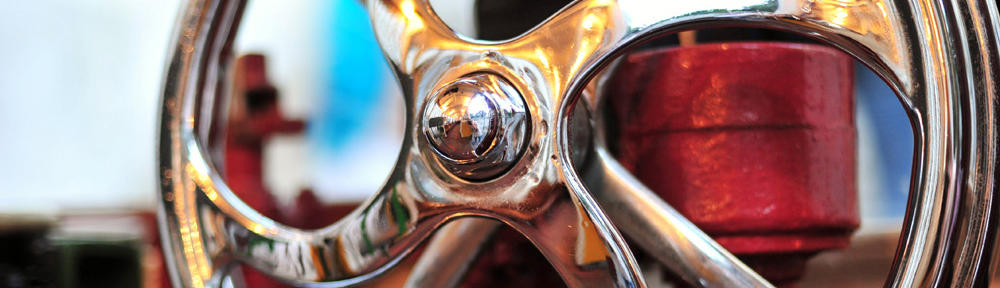Refer to the image and provide an in-depth answer to the question:
What is the importance of the turntable in music production?

According to the caption, the turntable is 'essential for any DJ looking to mix and create vibrant music experiences', which suggests that the turntable plays a crucial role in the process of creating and mixing music.